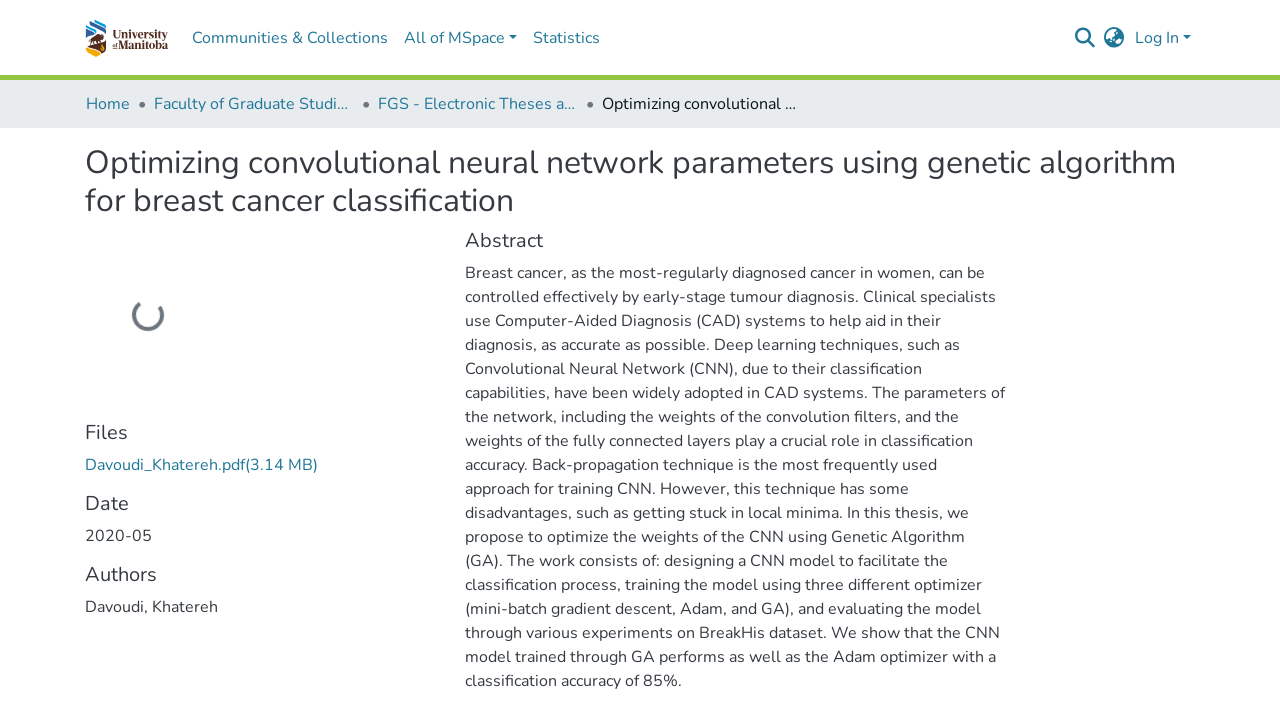Identify the coordinates of the bounding box for the element that must be clicked to accomplish the instruction: "View the file Davoudi_Khatereh.pdf".

[0.066, 0.642, 0.248, 0.673]